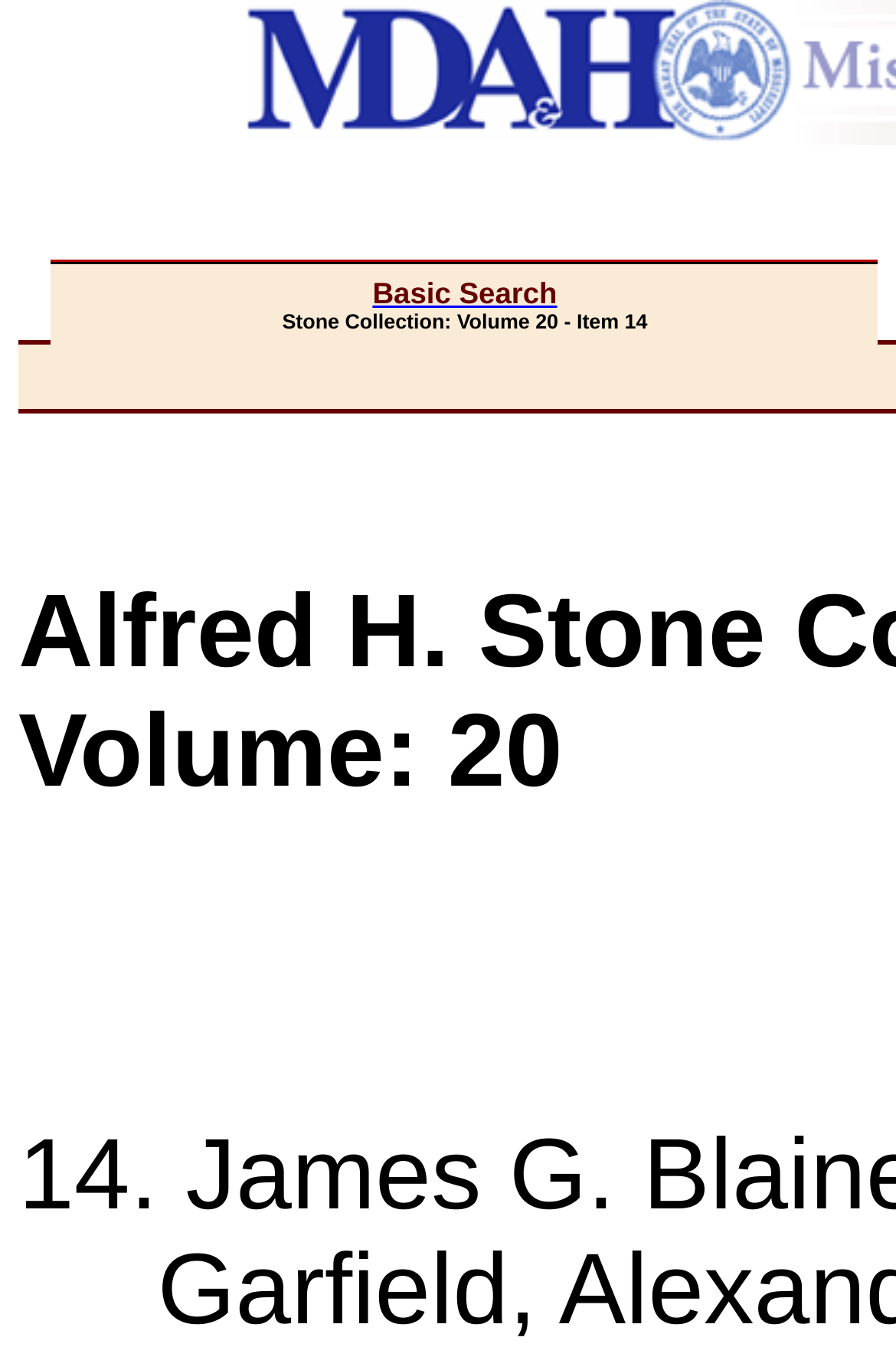Please specify the bounding box coordinates in the format (top-left x, top-left y, bottom-right x, bottom-right y), with all values as floating point numbers between 0 and 1. Identify the bounding box of the UI element described by: Basic Search

[0.416, 0.204, 0.622, 0.229]